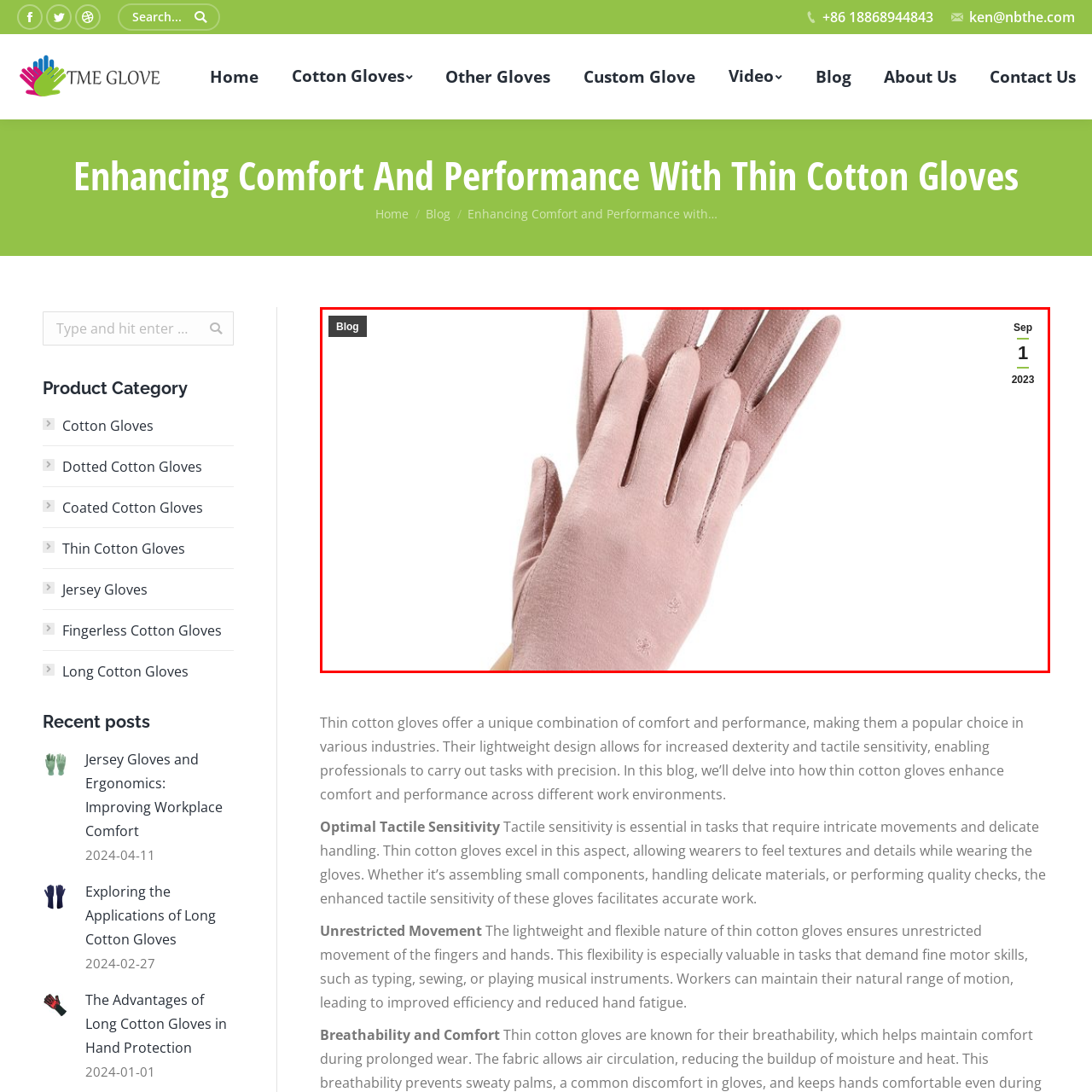Focus on the picture inside the red-framed area and provide a one-word or short phrase response to the following question:
When was the associated blog post published?

September 1, 2023